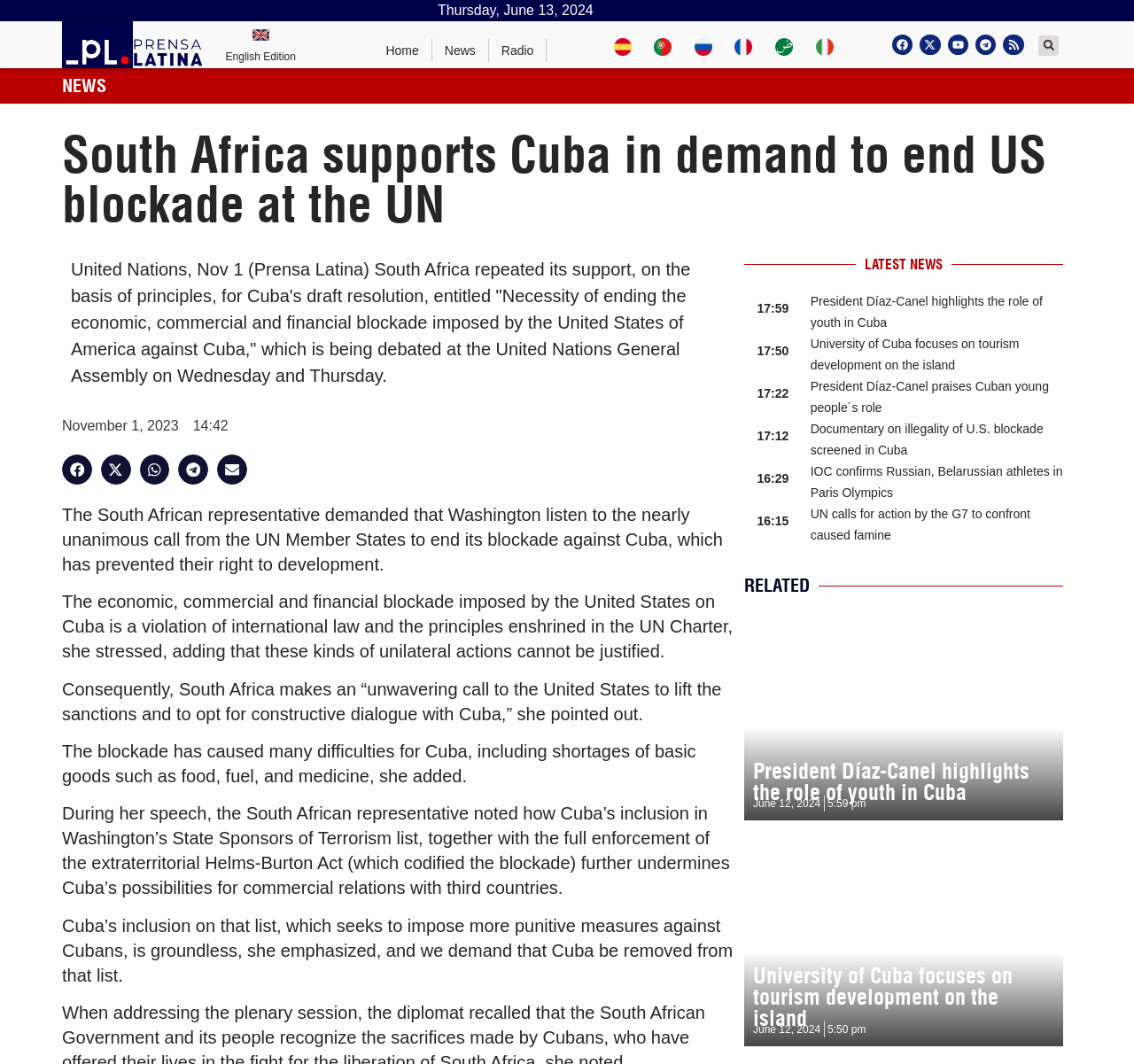Determine the bounding box coordinates for the region that must be clicked to execute the following instruction: "Read the latest news".

[0.762, 0.241, 0.831, 0.257]